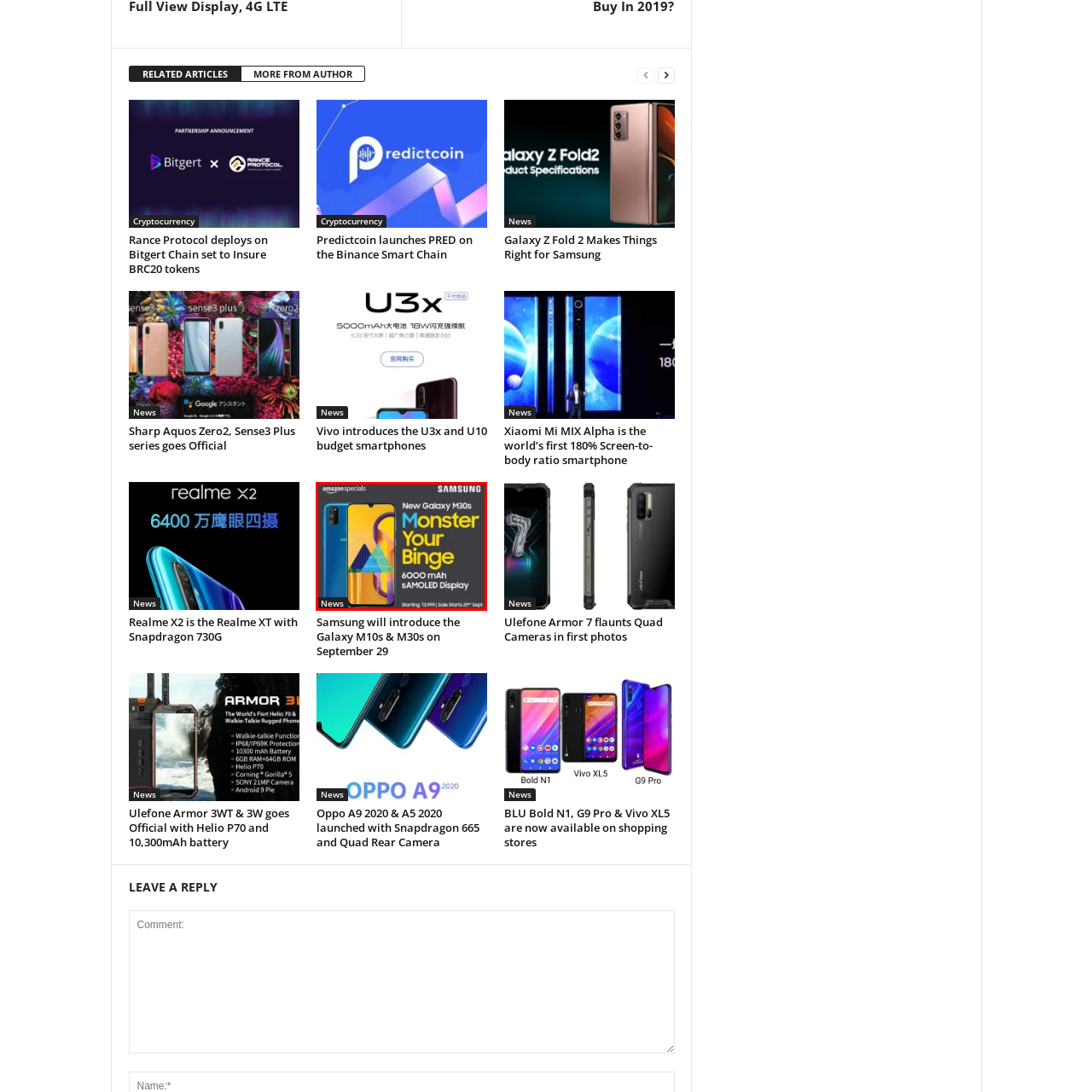What is the starting price of the Samsung Galaxy M30s?
Pay attention to the segment of the image within the red bounding box and offer a detailed answer to the question.

The caption provides promotional details, including the starting price of the Samsung Galaxy M30s, which is '13,999', making it an attractive option for customers looking for budget-friendly smartphones.